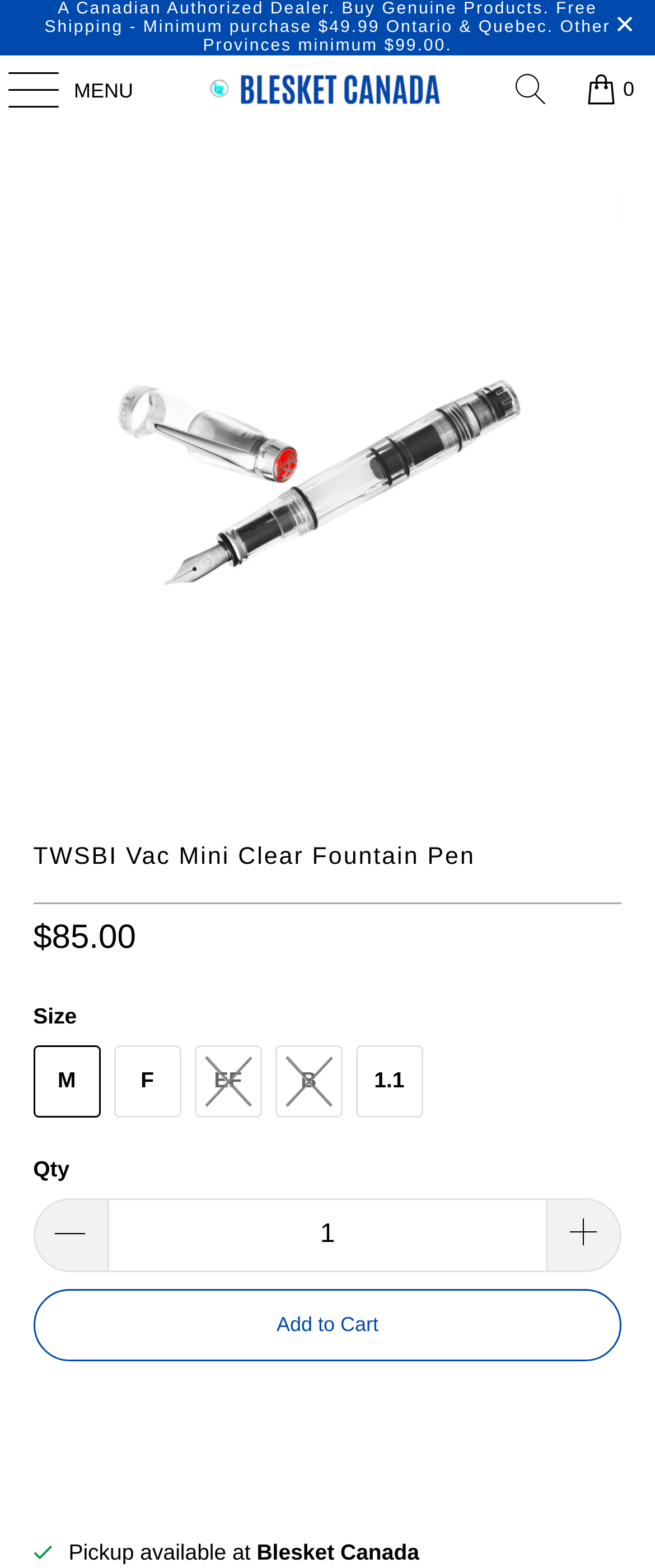Provide a brief response to the question using a single word or phrase: 
What is the minimum purchase amount for free shipping in Ontario and Quebec?

$49.99